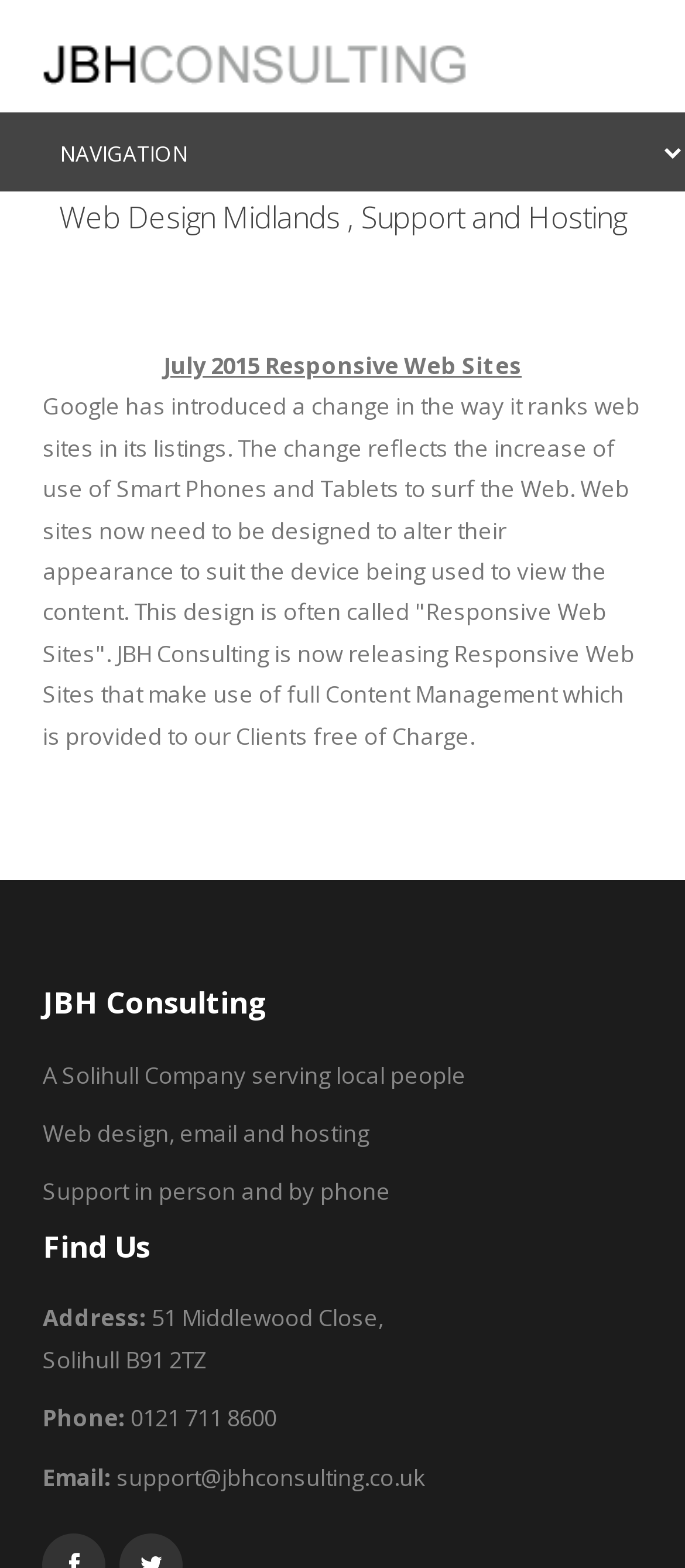Observe the image and answer the following question in detail: What is the email address of the company?

The email address of the company can be found in the StaticText element 'support@jbhconsulting.co.uk' which is a sub-element of the complementary element that contains the company's information.